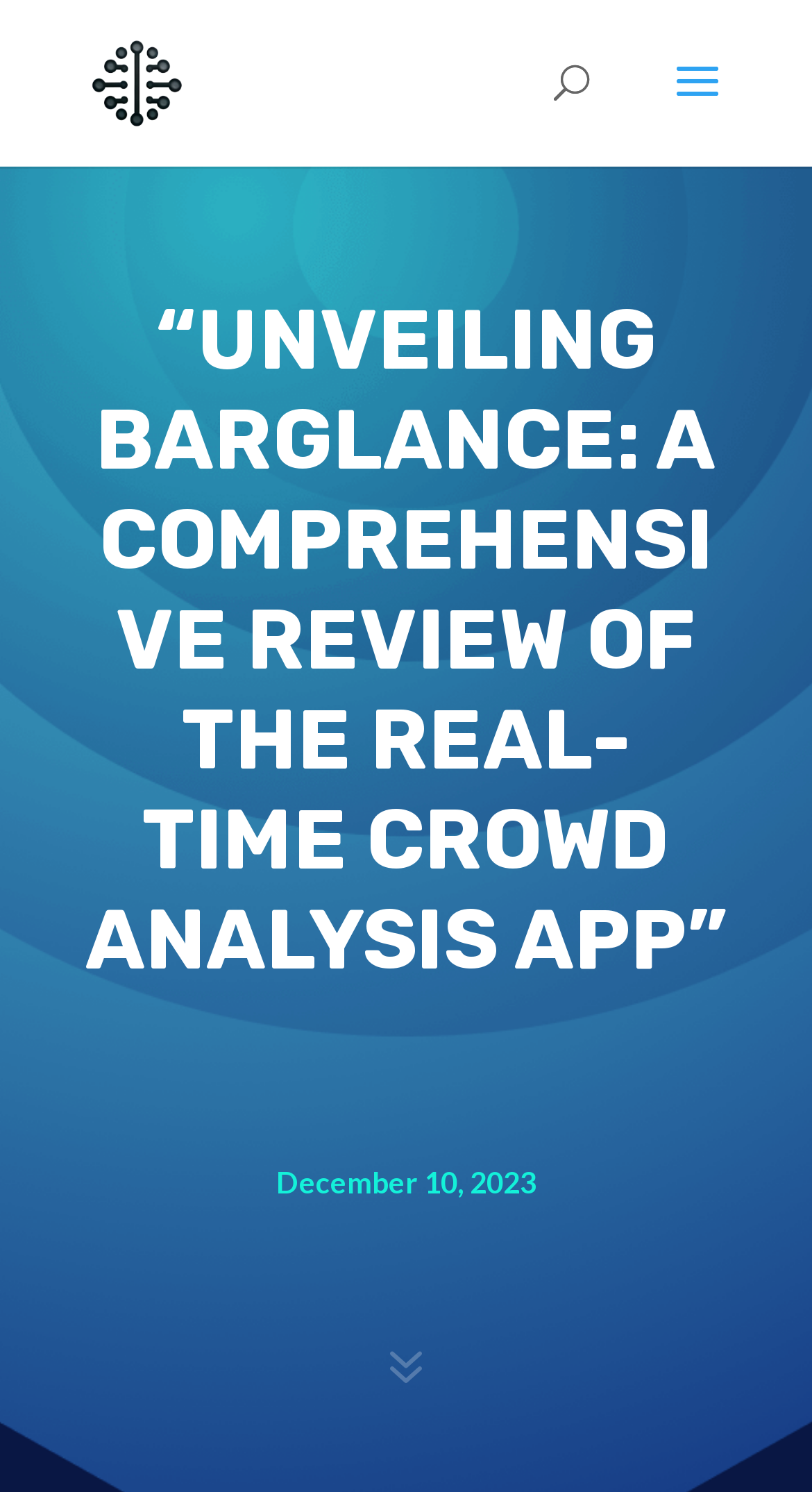Refer to the image and provide an in-depth answer to the question:
What is the number of comments on the article?

I found the number of comments on the article by looking at the StaticText element with the bounding box coordinates [0.459, 0.893, 0.541, 0.938], which contains the text '7'.